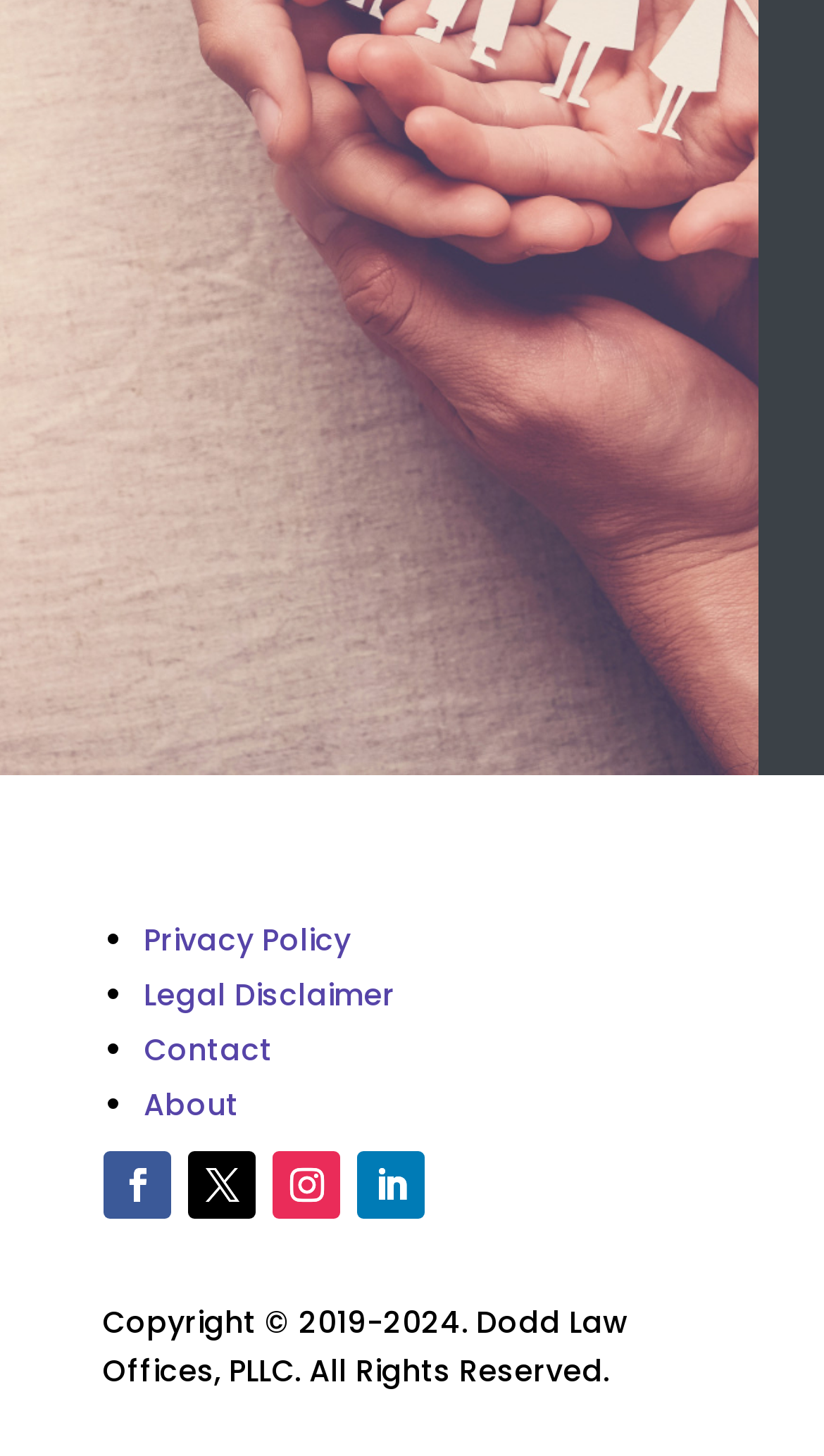Using floating point numbers between 0 and 1, provide the bounding box coordinates in the format (top-left x, top-left y, bottom-right x, bottom-right y). Locate the UI element described here: Legal Disclaimer

[0.174, 0.668, 0.479, 0.697]